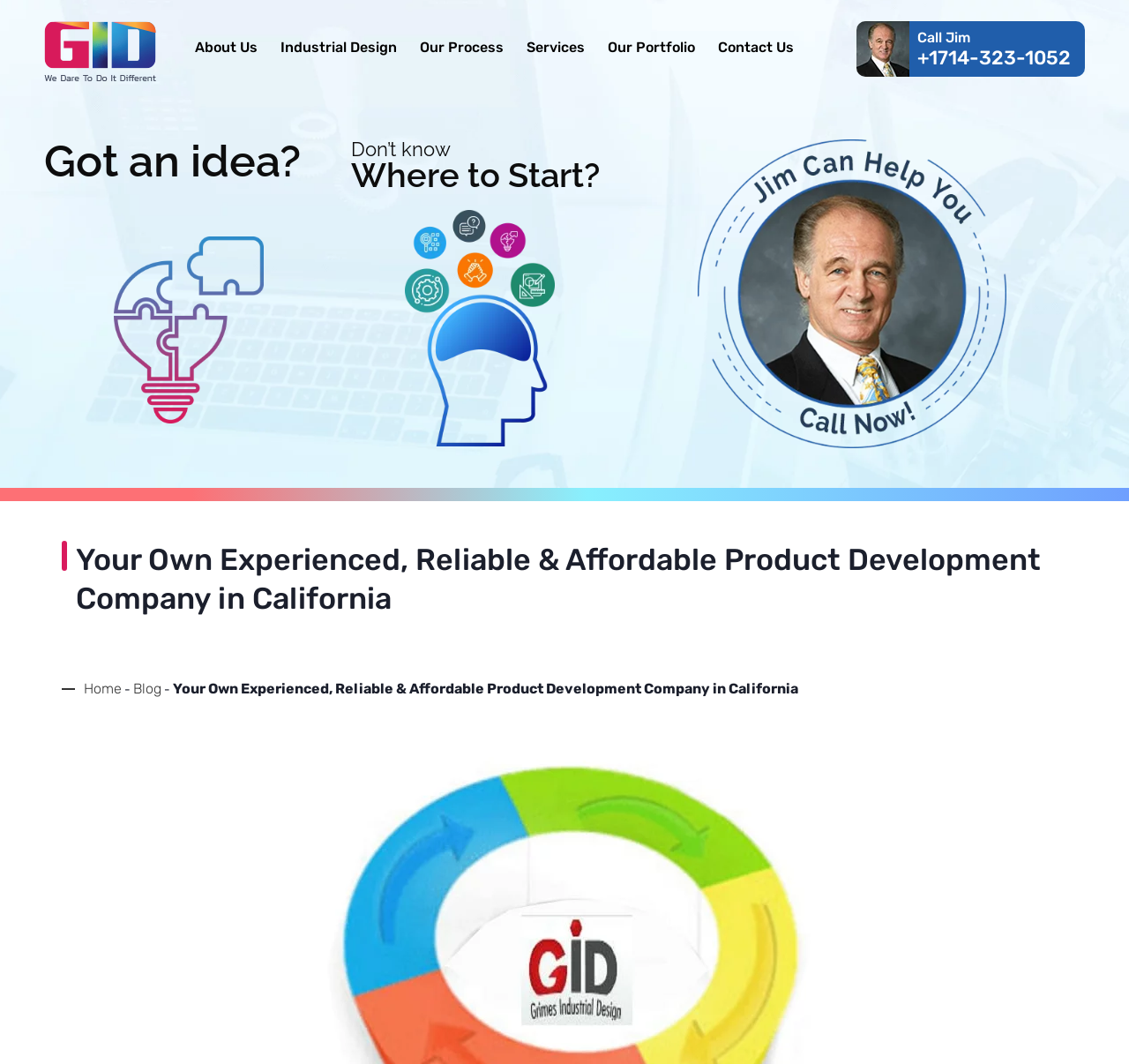What is the company name?
Answer the question with as much detail as you can, using the image as a reference.

The company name can be found in the link 'Affordable Product Design and Development Services in California, USA - GID Company' which is located at the top of the webpage.